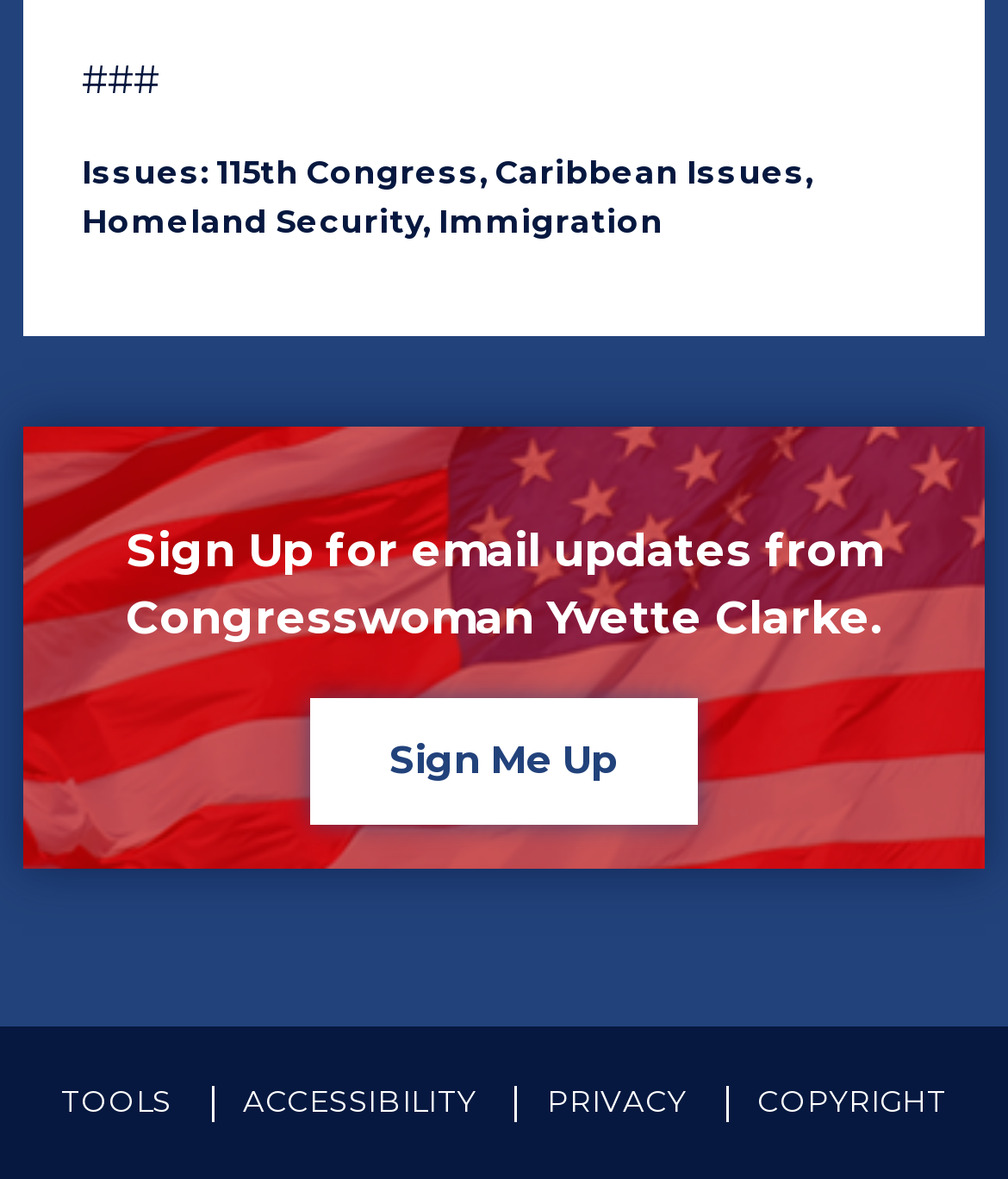Determine the bounding box coordinates of the section to be clicked to follow the instruction: "Explore Caribbean Issues". The coordinates should be given as four float numbers between 0 and 1, formatted as [left, top, right, bottom].

[0.491, 0.13, 0.799, 0.163]